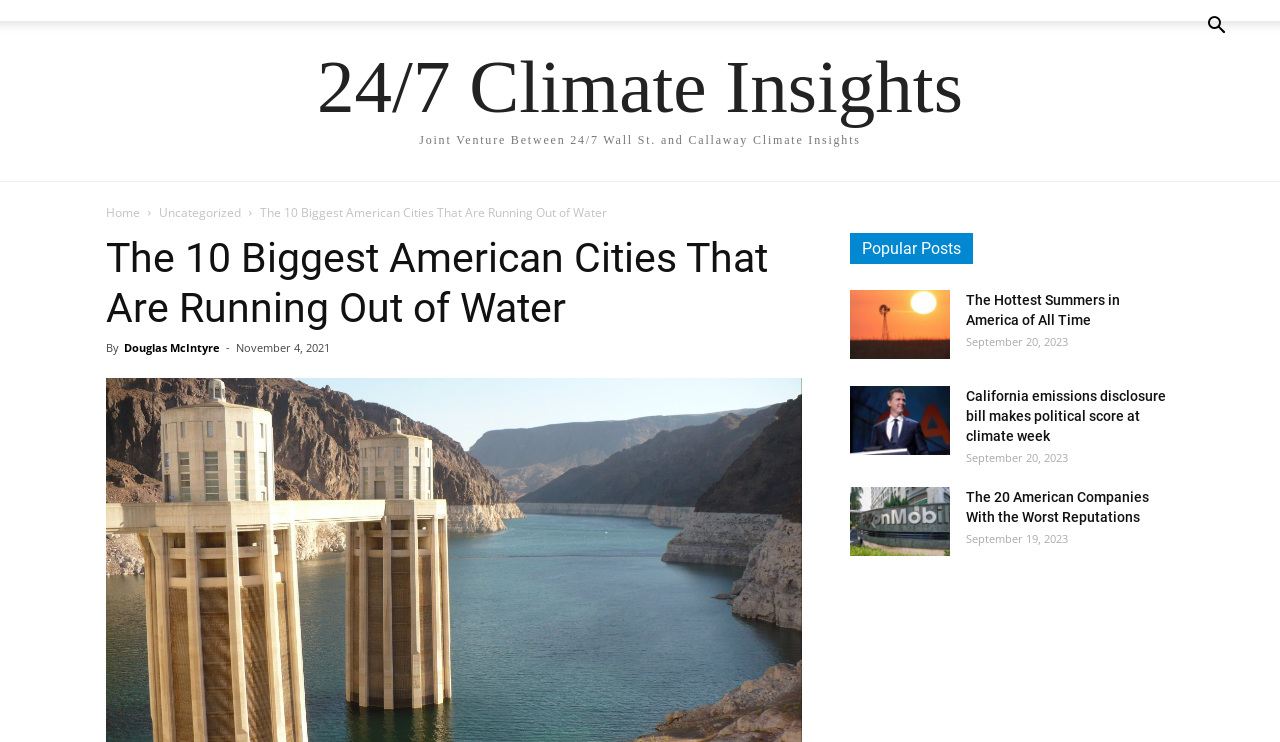Show the bounding box coordinates for the HTML element as described: "Douglas McIntyre".

[0.097, 0.458, 0.172, 0.478]